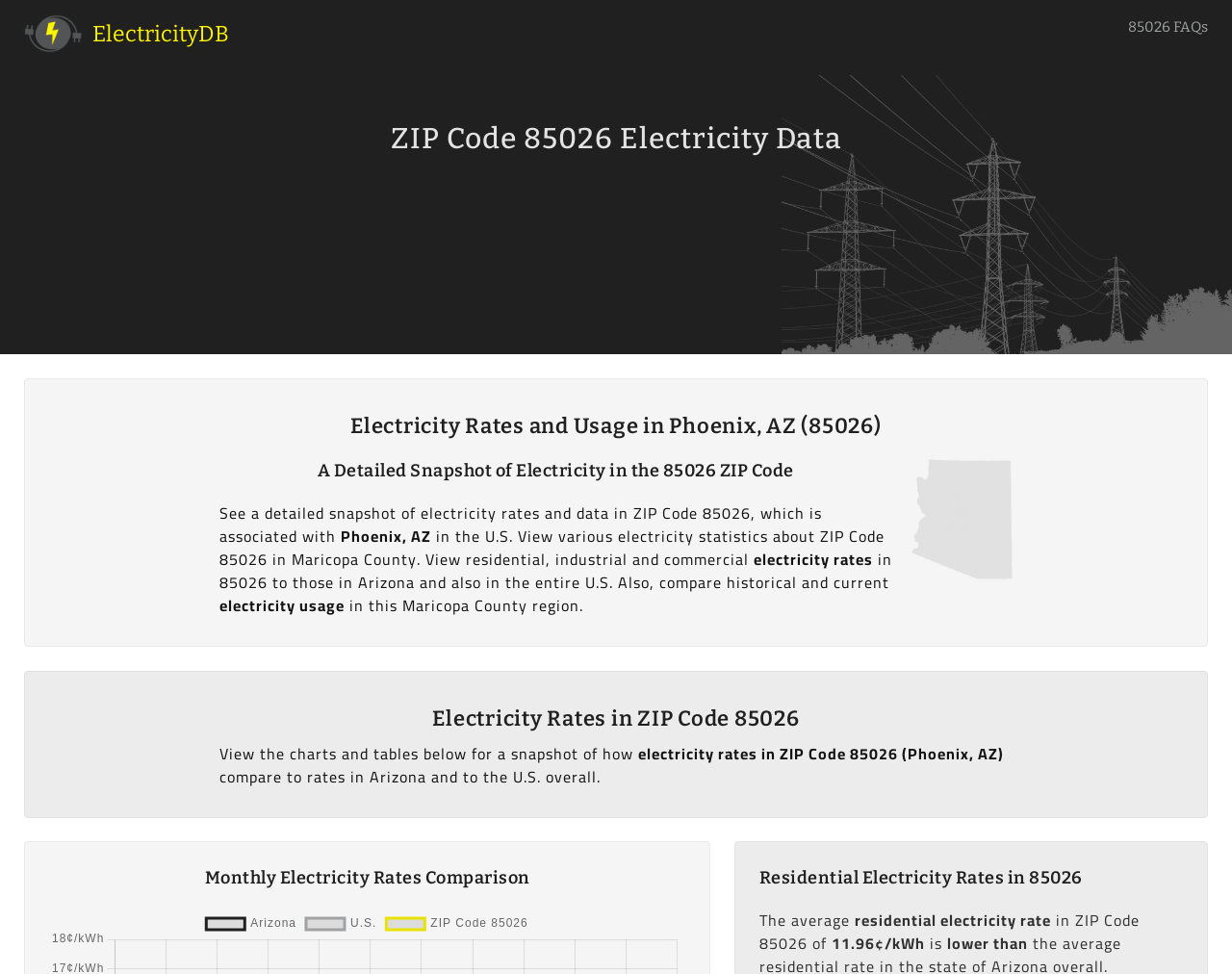Based on the description "85026 FAQs", find the bounding box of the specified UI element.

[0.916, 0.016, 0.98, 0.04]